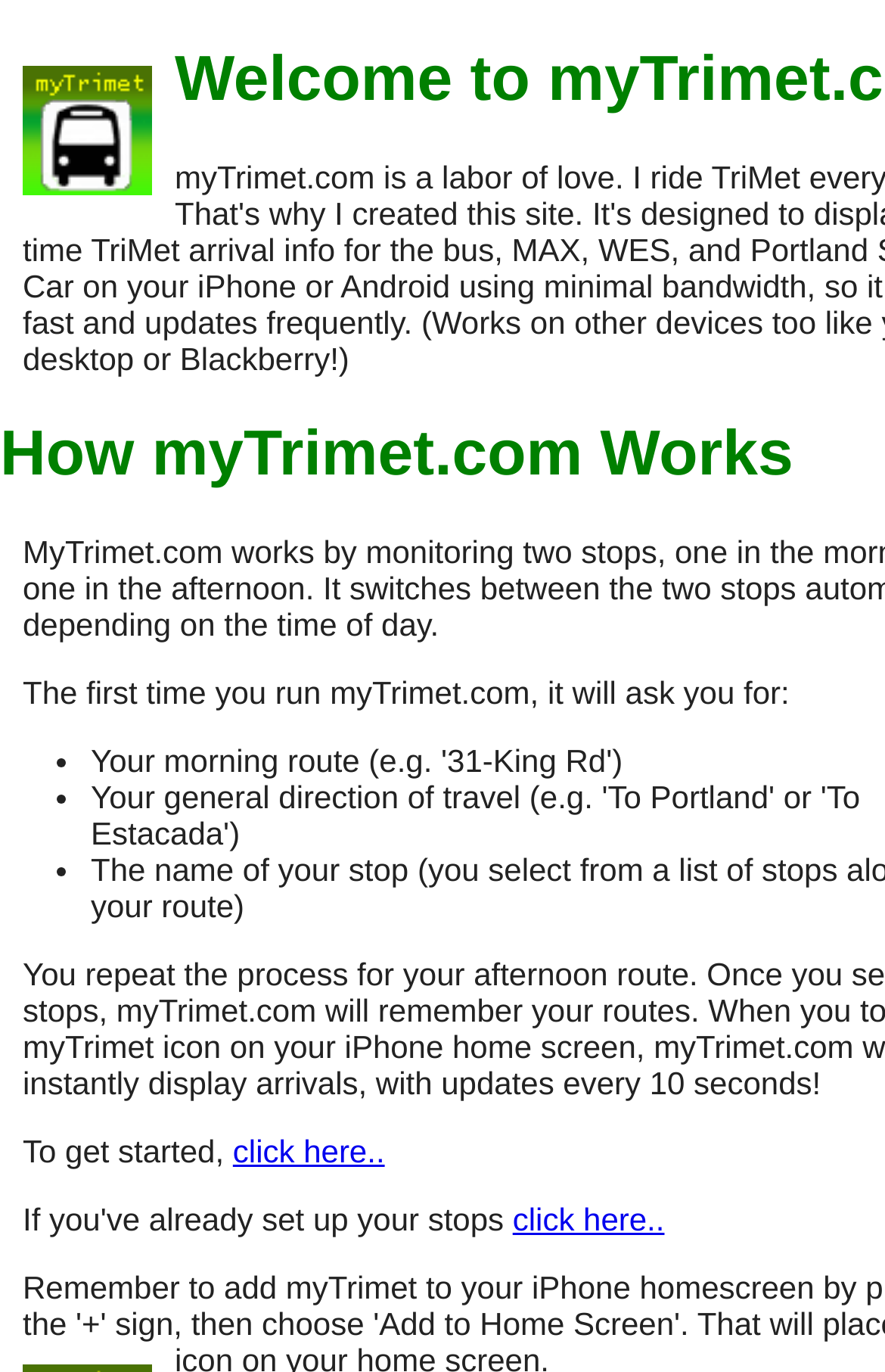Elaborate on the information and visuals displayed on the webpage.

The webpage is titled "myTrimet Arrivals" and features a prominent image of "myTrimet" at the top left corner. Below the image, there is a block of text that reads "The first time you run myTrimet.com, it will ask you for:".

Following this text, there is a list of three bullet points, indicated by the "•" symbol, which are aligned vertically and positioned to the right of the text. The list appears to be a set of instructions or requirements.

Further down the page, there is a paragraph that starts with the text "To get started,". This paragraph contains two links, "click here..", which are positioned side by side, with the first link located to the right of the text and the second link located further to the right.